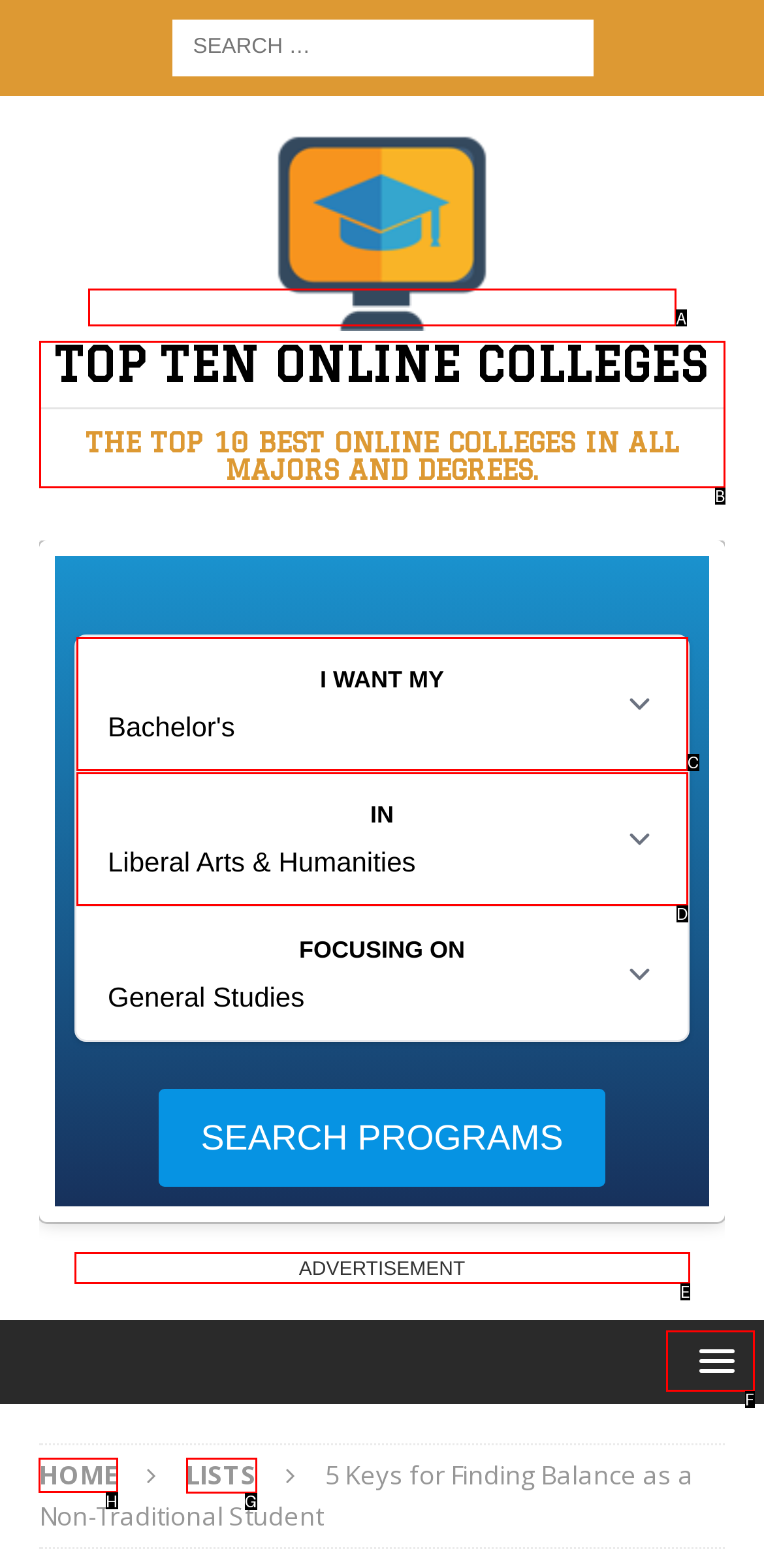From the options shown in the screenshot, tell me which lettered element I need to click to complete the task: Go to HOME.

H